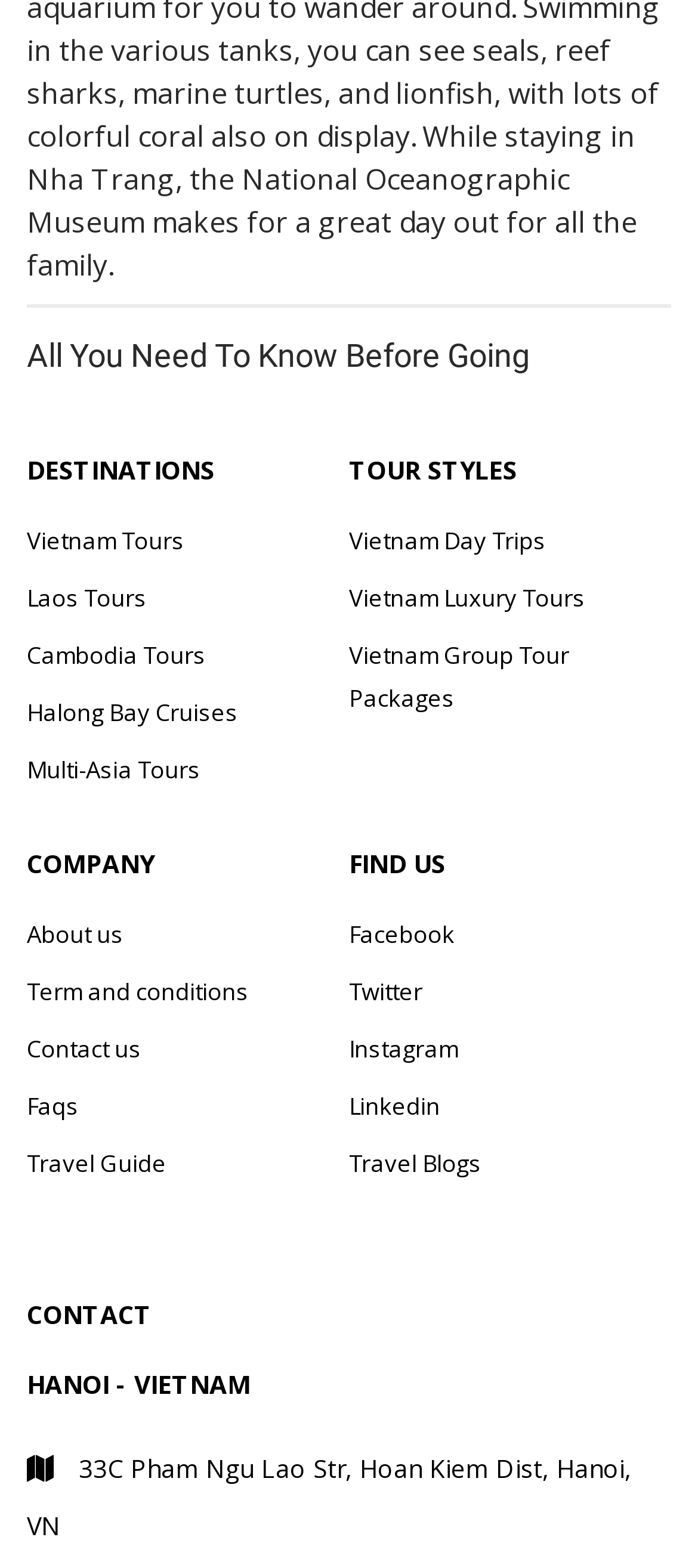Specify the bounding box coordinates of the element's area that should be clicked to execute the given instruction: "Find us on Facebook". The coordinates should be four float numbers between 0 and 1, i.e., [left, top, right, bottom].

[0.5, 0.577, 0.962, 0.614]